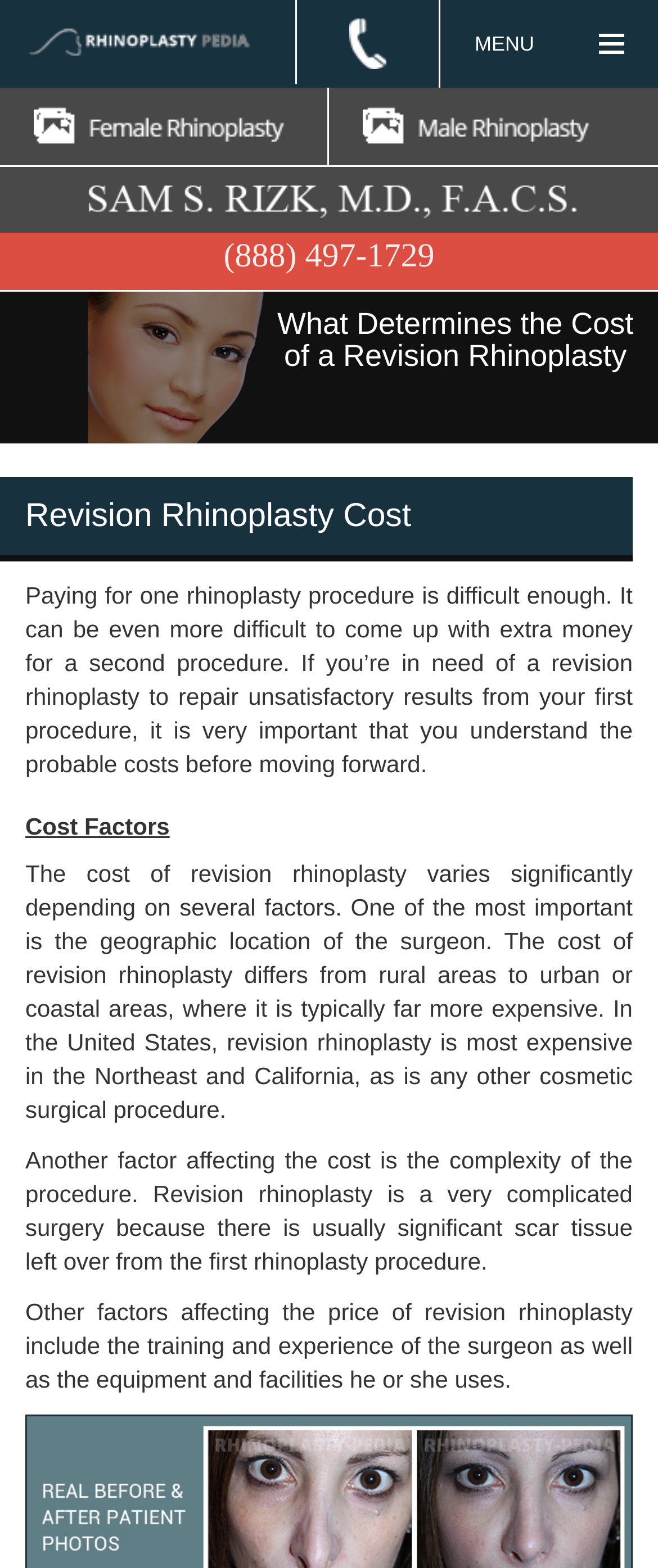Locate the UI element that matches the description alt="logo" in the webpage screenshot. Return the bounding box coordinates in the format (top-left x, top-left y, bottom-right x, bottom-right y), with values ranging from 0 to 1.

[0.0, 0.106, 1.0, 0.149]